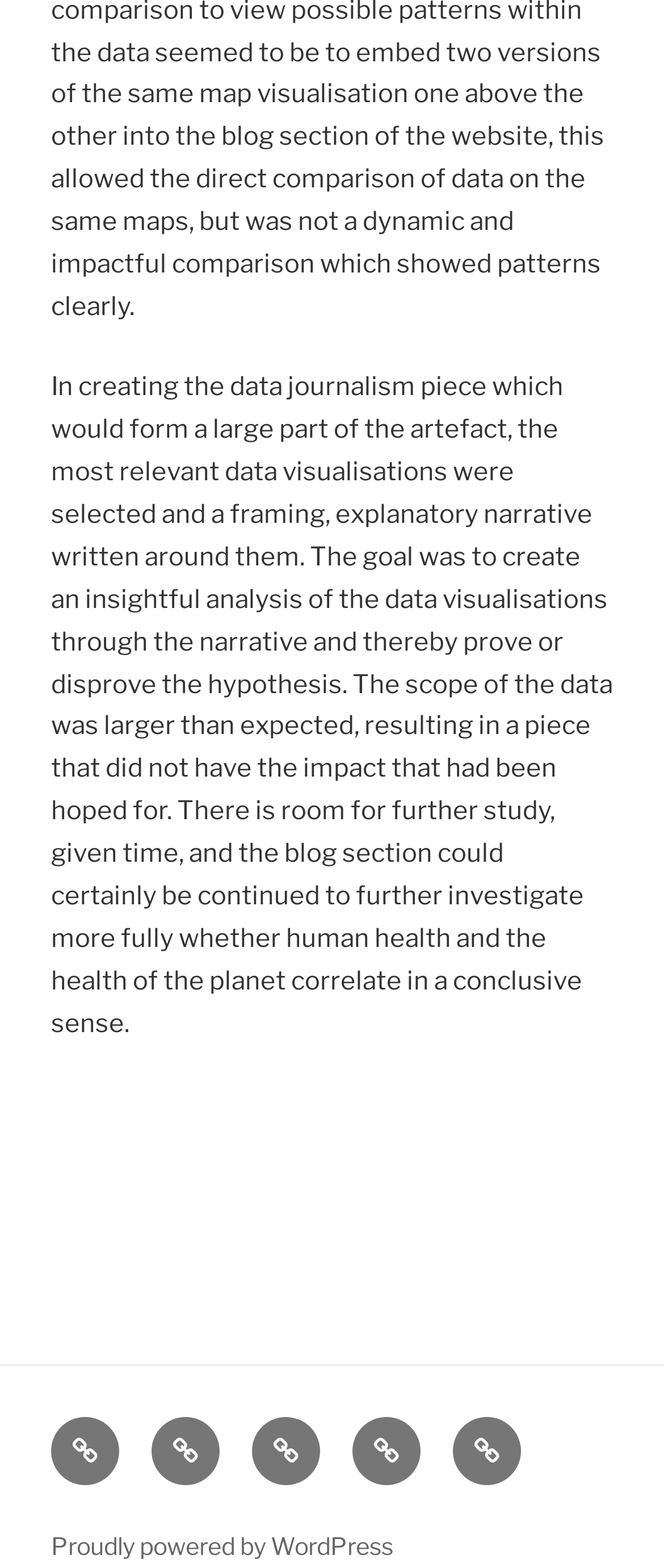Respond to the question below with a single word or phrase:
What is the platform that powers the website?

WordPress